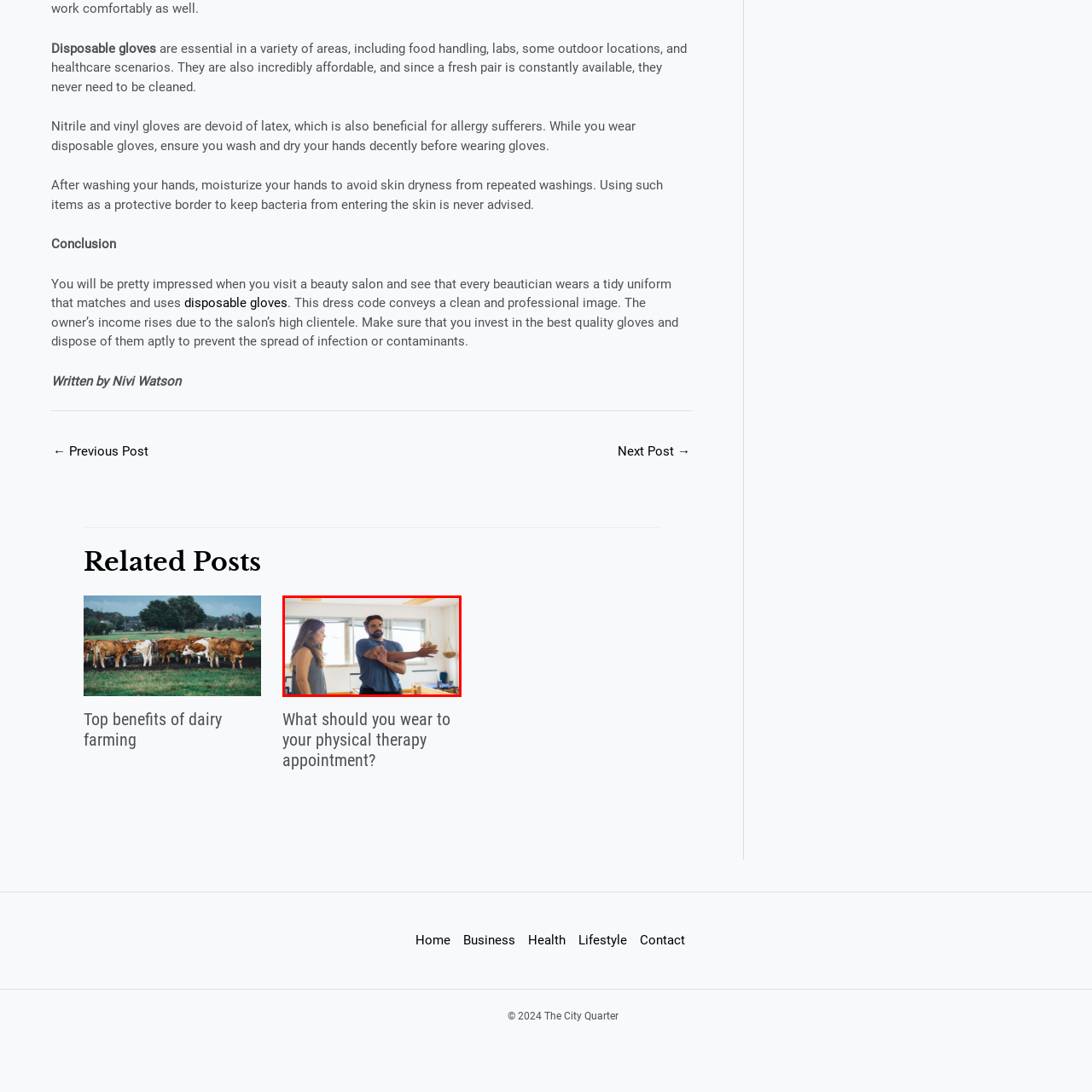What is the purpose of the room?
Examine the image outlined by the red bounding box and answer the question with as much detail as possible.

The caption describes the room as a 'well-equipped space designated for rehabilitation', which indicates that the primary purpose of the room is for physical therapy and rehabilitation.